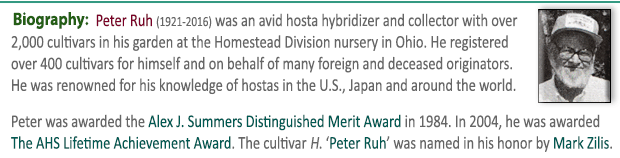What award did Ruh receive in 2004?
Use the image to give a comprehensive and detailed response to the question.

According to the caption, Peter Ruh received the AHS Lifetime Achievement Award in 2004, recognizing his significant contributions to the hosta community. This award is a testament to his dedication and expertise in the field of horticulture.